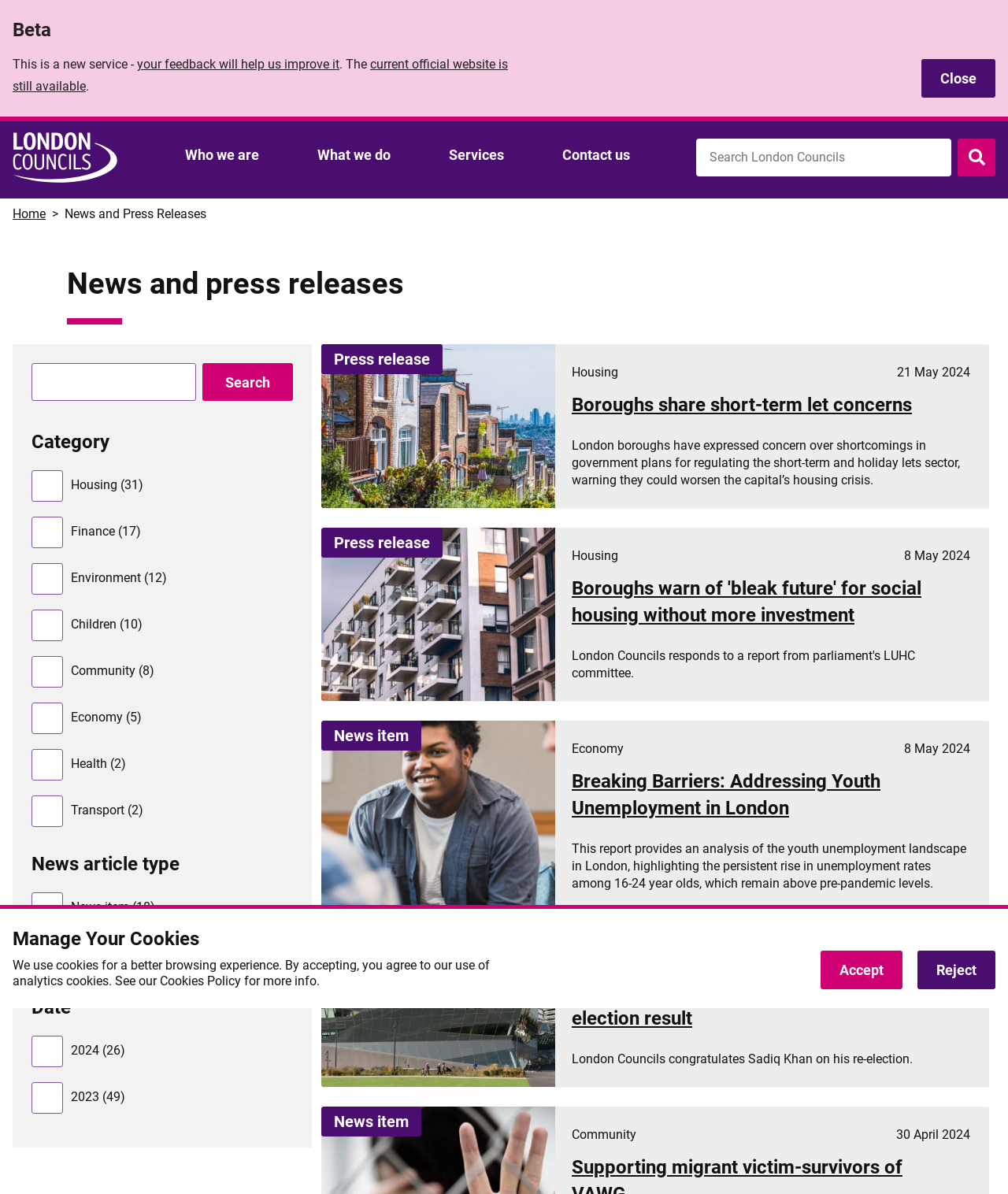Please identify the bounding box coordinates of the element that needs to be clicked to perform the following instruction: "Click on 'Who we are'".

[0.174, 0.118, 0.266, 0.145]